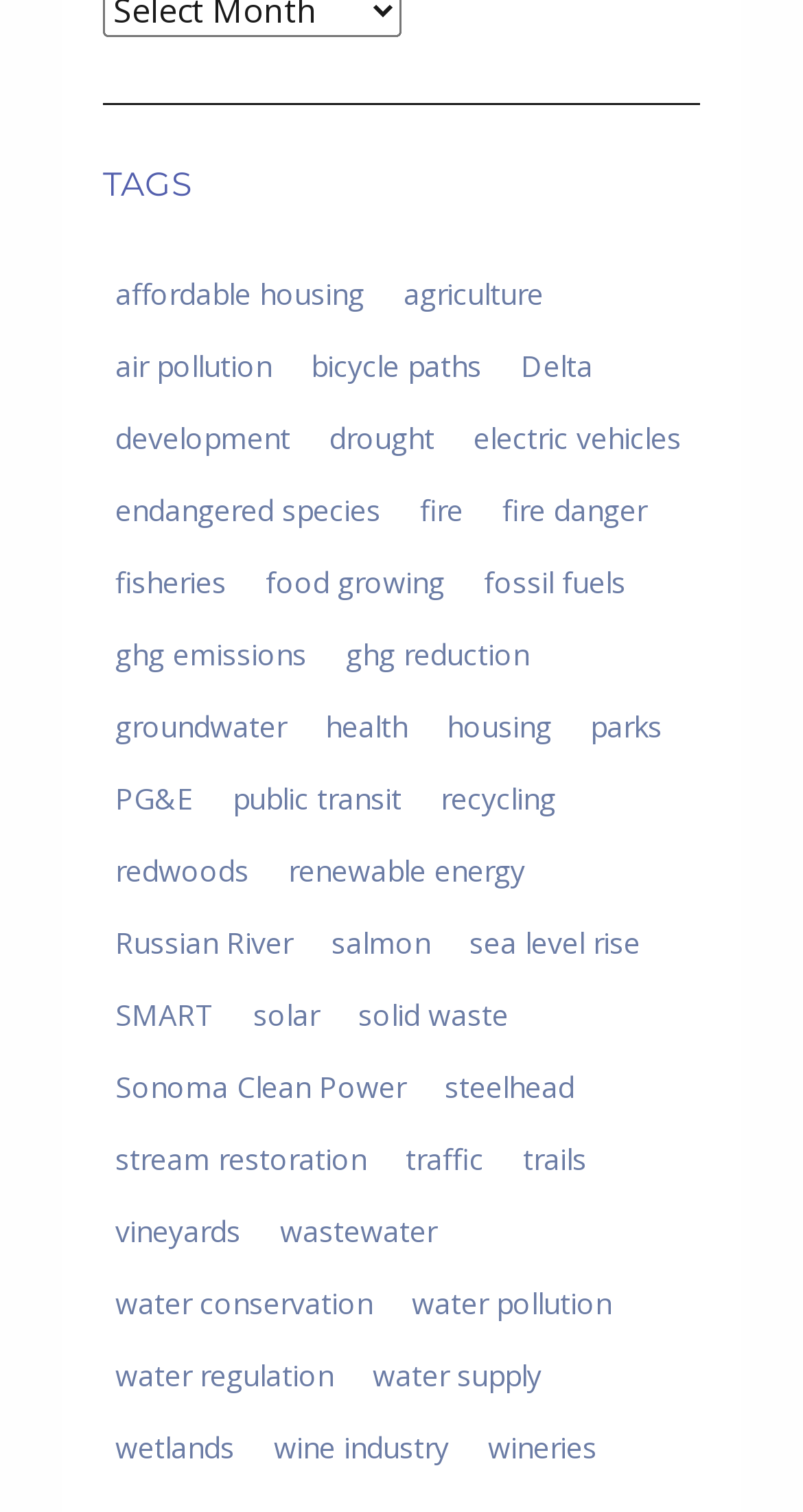Locate the bounding box coordinates of the element that should be clicked to fulfill the instruction: "learn about 'water conservation'".

[0.128, 0.842, 0.48, 0.881]